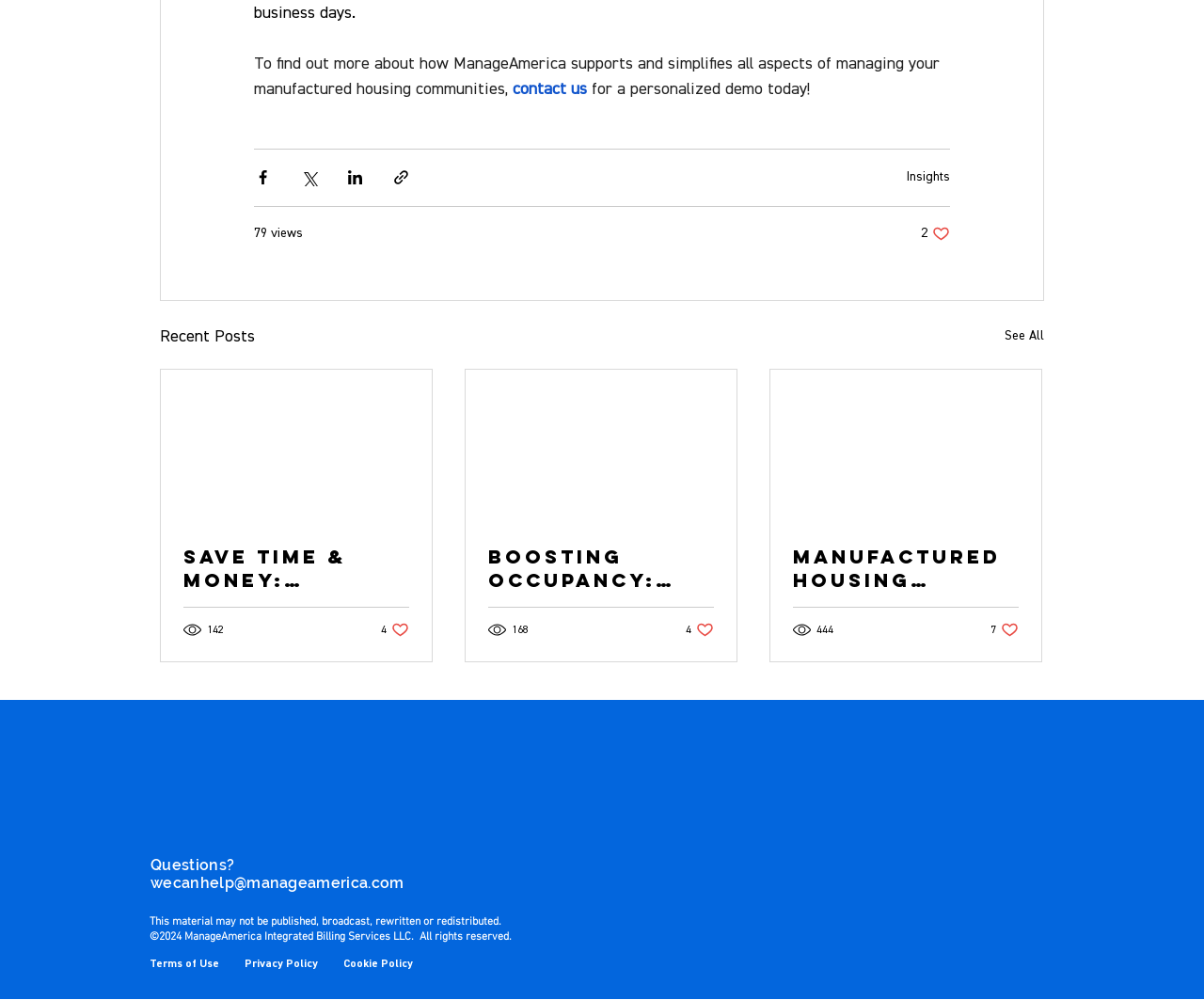Give a one-word or one-phrase response to the question: 
What type of content is displayed under 'Recent Posts'?

Articles and links